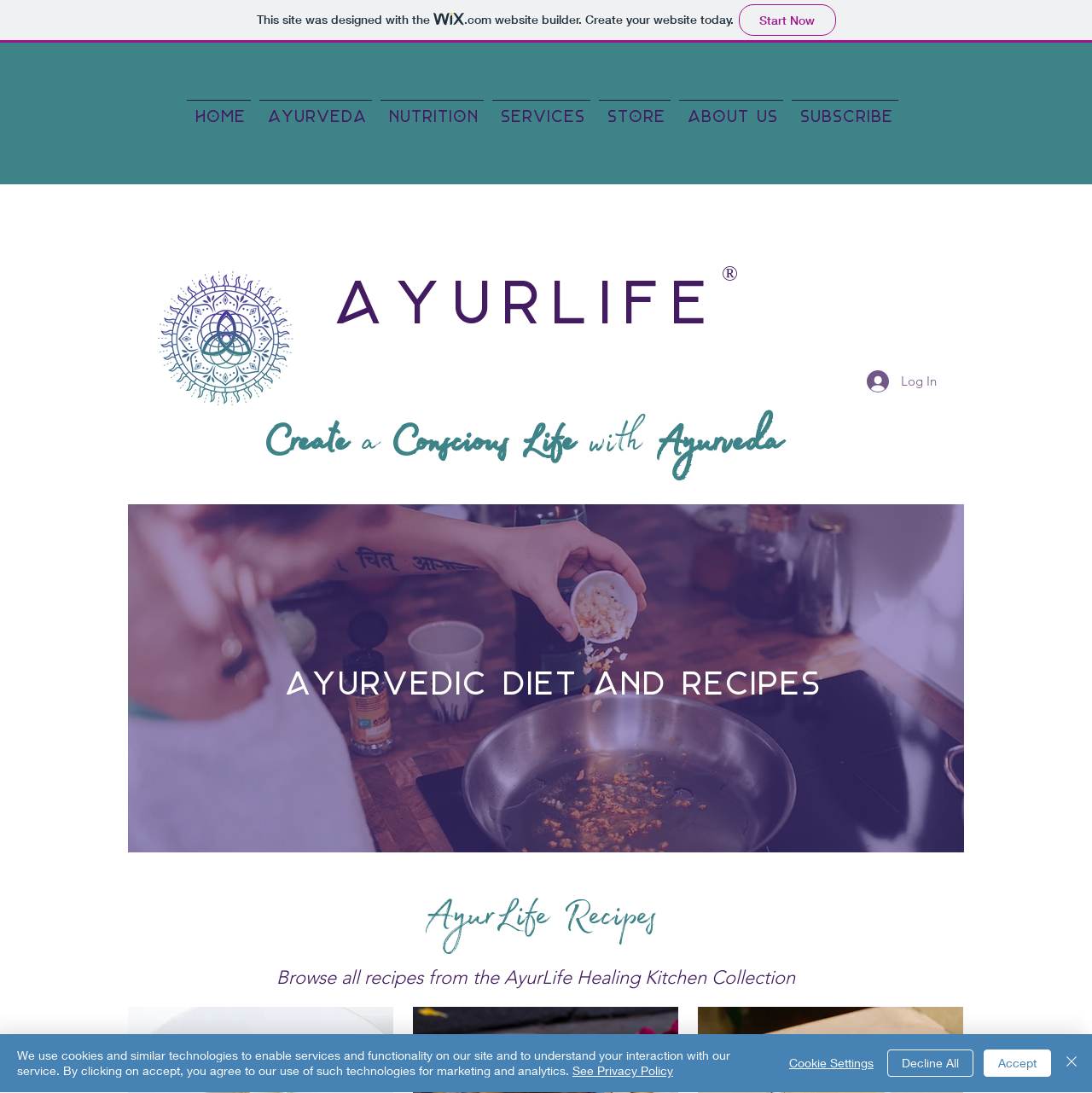Specify the bounding box coordinates of the element's area that should be clicked to execute the given instruction: "Click on the 'Popcorn' link". The coordinates should be four float numbers between 0 and 1, i.e., [left, top, right, bottom].

None